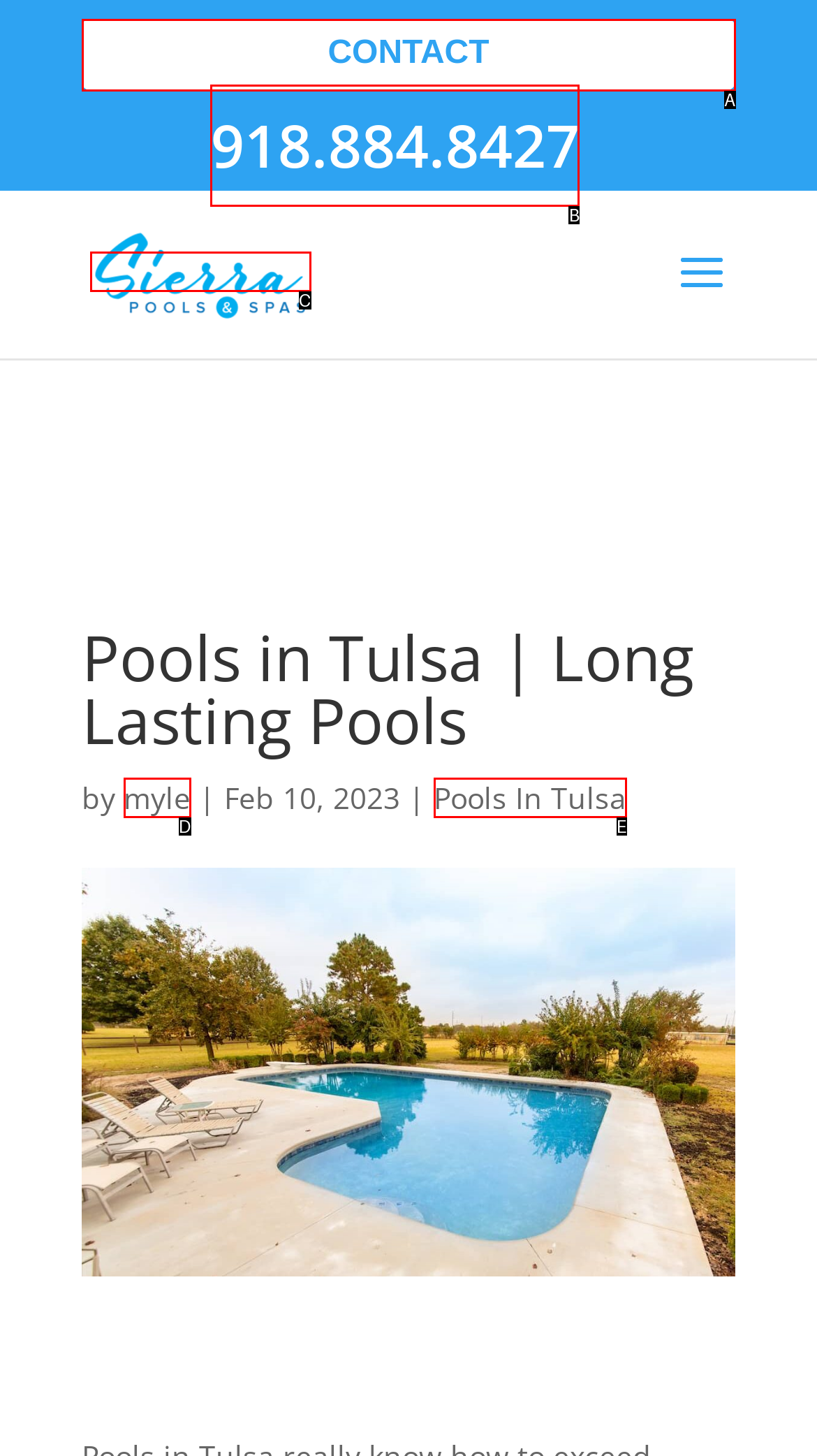Choose the option that matches the following description: myle
Answer with the letter of the correct option.

D